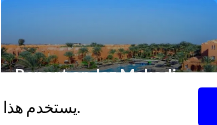Based on what you see in the screenshot, provide a thorough answer to this question: What type of establishment is the Jaz Makadi Oasis Hotel?

The image showcases the hotel's distinct architectural style, lush greenery, and luxurious amenities, indicating that it is a high-end hotel catering to guests seeking a comfortable and relaxing stay.